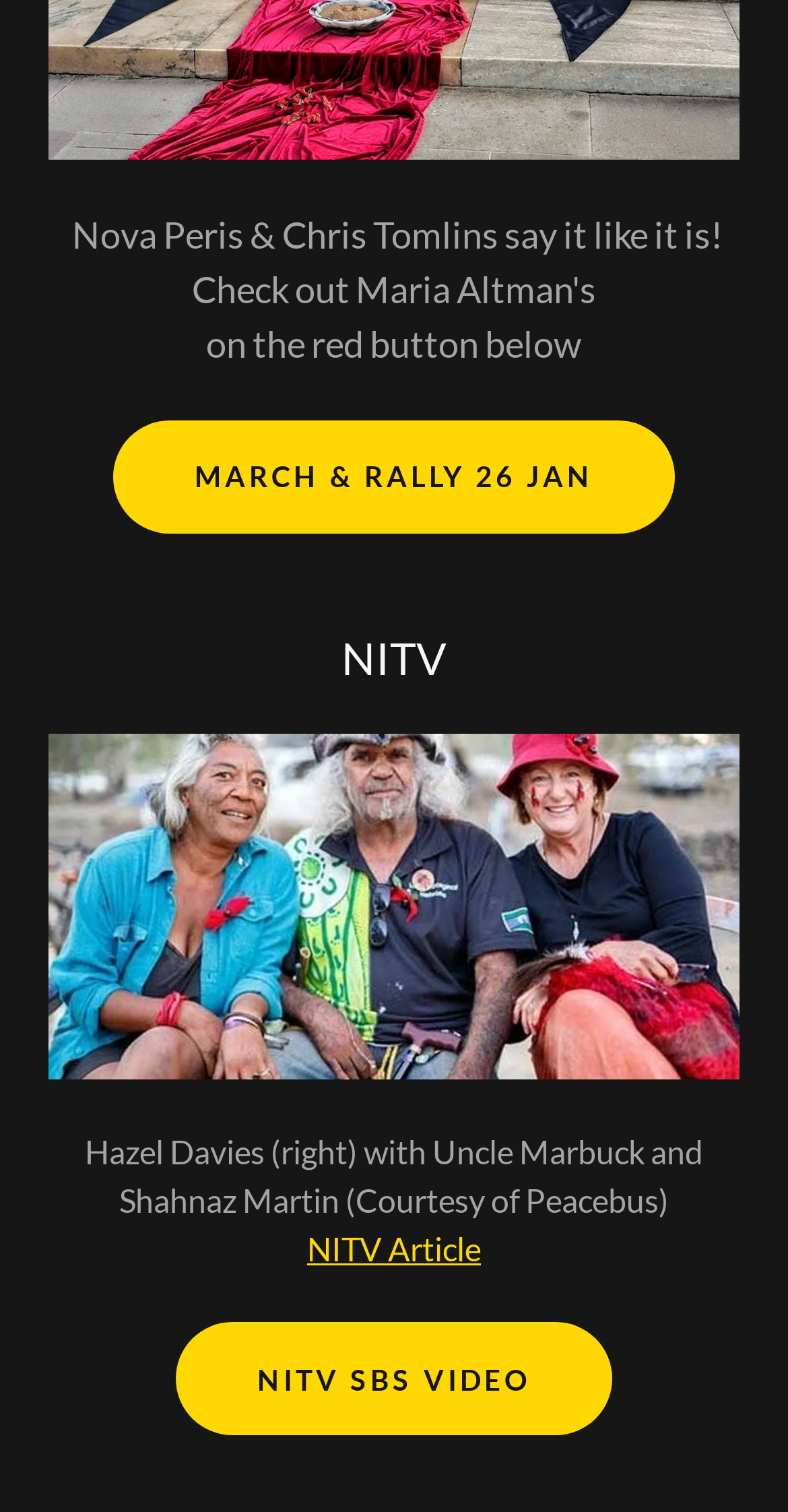Please provide a brief answer to the following inquiry using a single word or phrase:
What is the event date mentioned on the webpage?

26 JAN